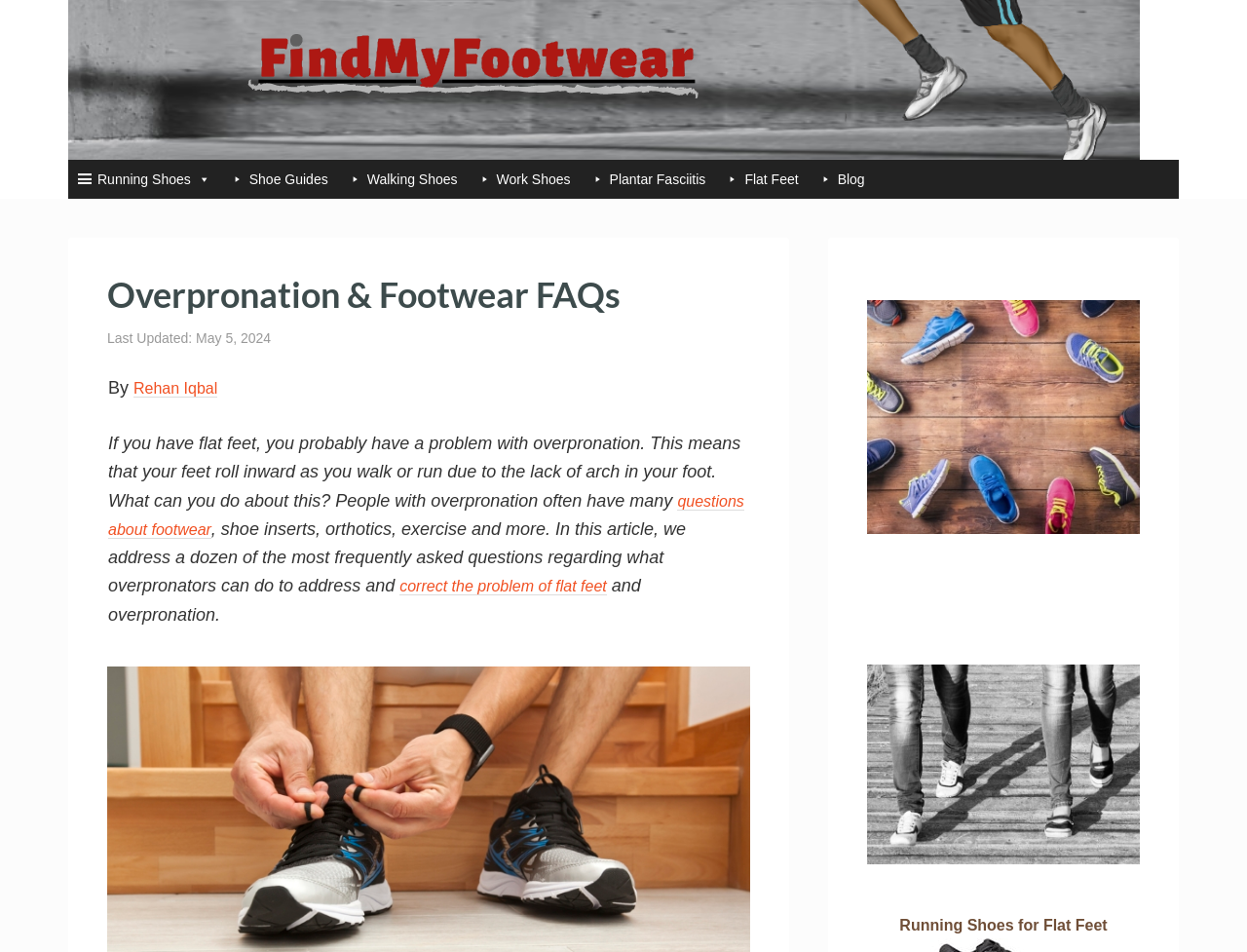Specify the bounding box coordinates for the region that must be clicked to perform the given instruction: "see more of Narrative Medicine or Narratives in Medicine?".

None